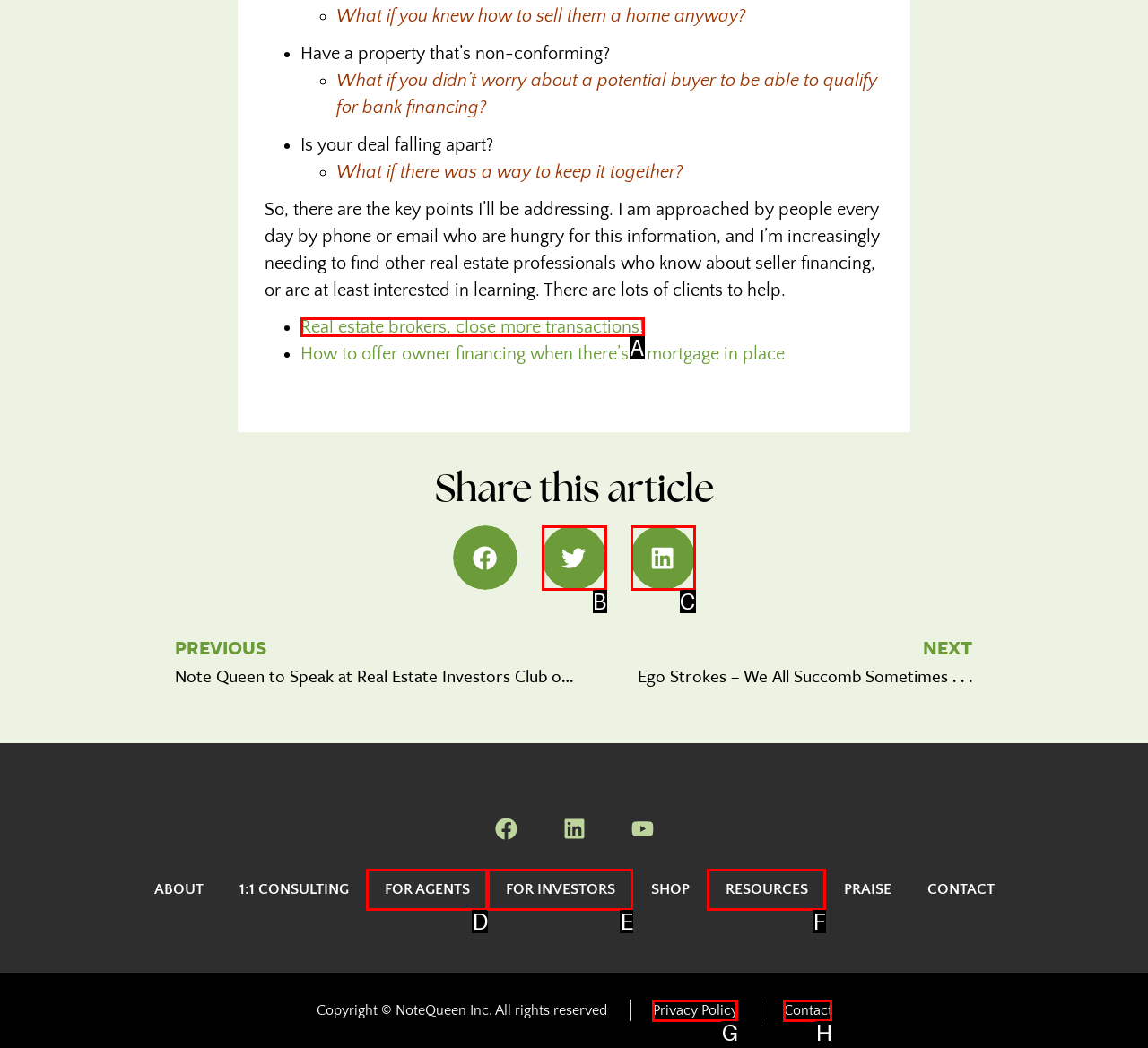Among the marked elements in the screenshot, which letter corresponds to the UI element needed for the task: Read about seller financing?

A